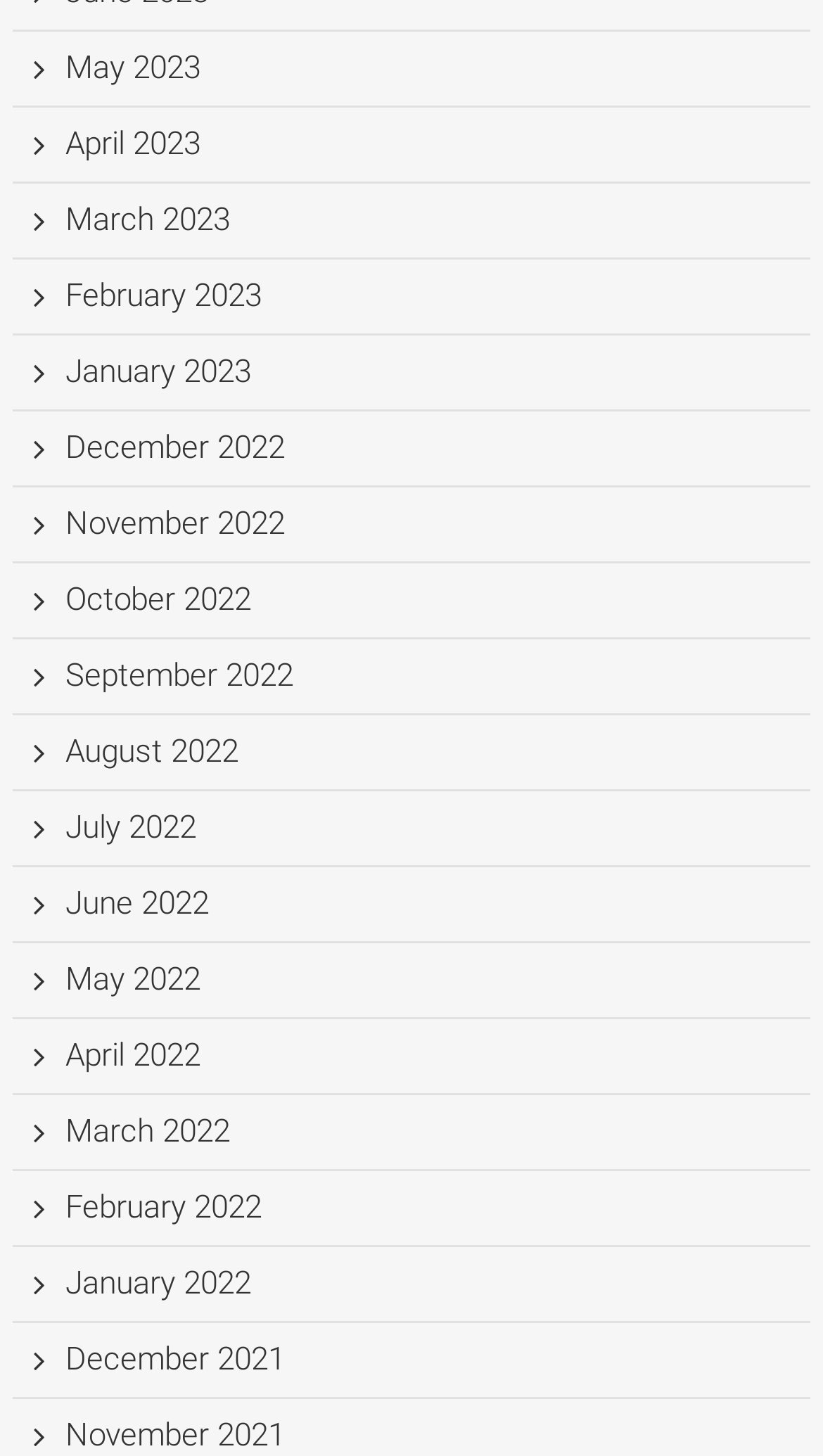Locate the bounding box coordinates of the clickable area needed to fulfill the instruction: "View November 2021".

[0.079, 0.972, 0.346, 0.999]